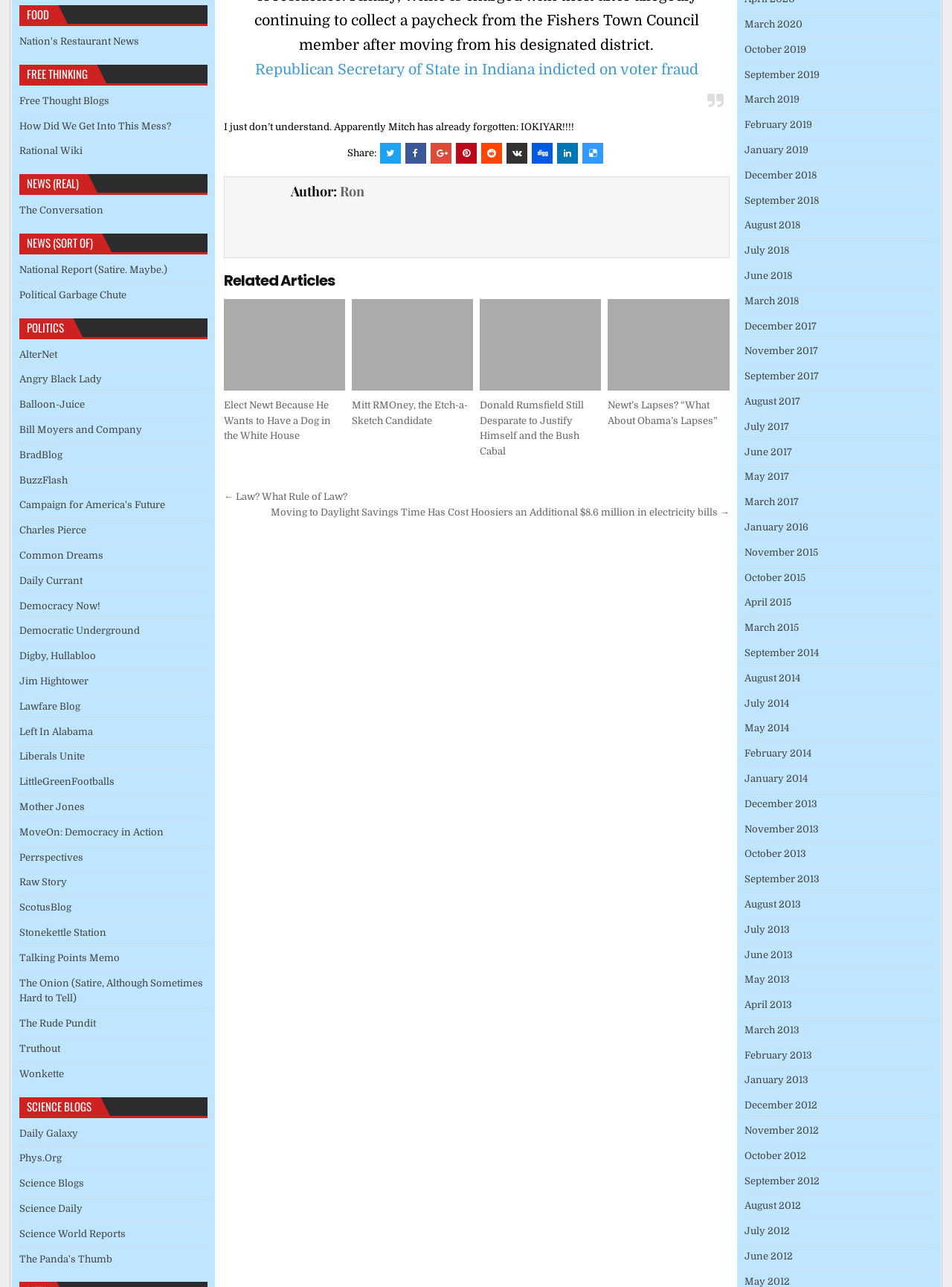Locate the bounding box coordinates of the element that should be clicked to fulfill the instruction: "Click the link to read the article 'Republican Secretary of State in Indiana indicted on voter fraud'".

[0.268, 0.047, 0.733, 0.061]